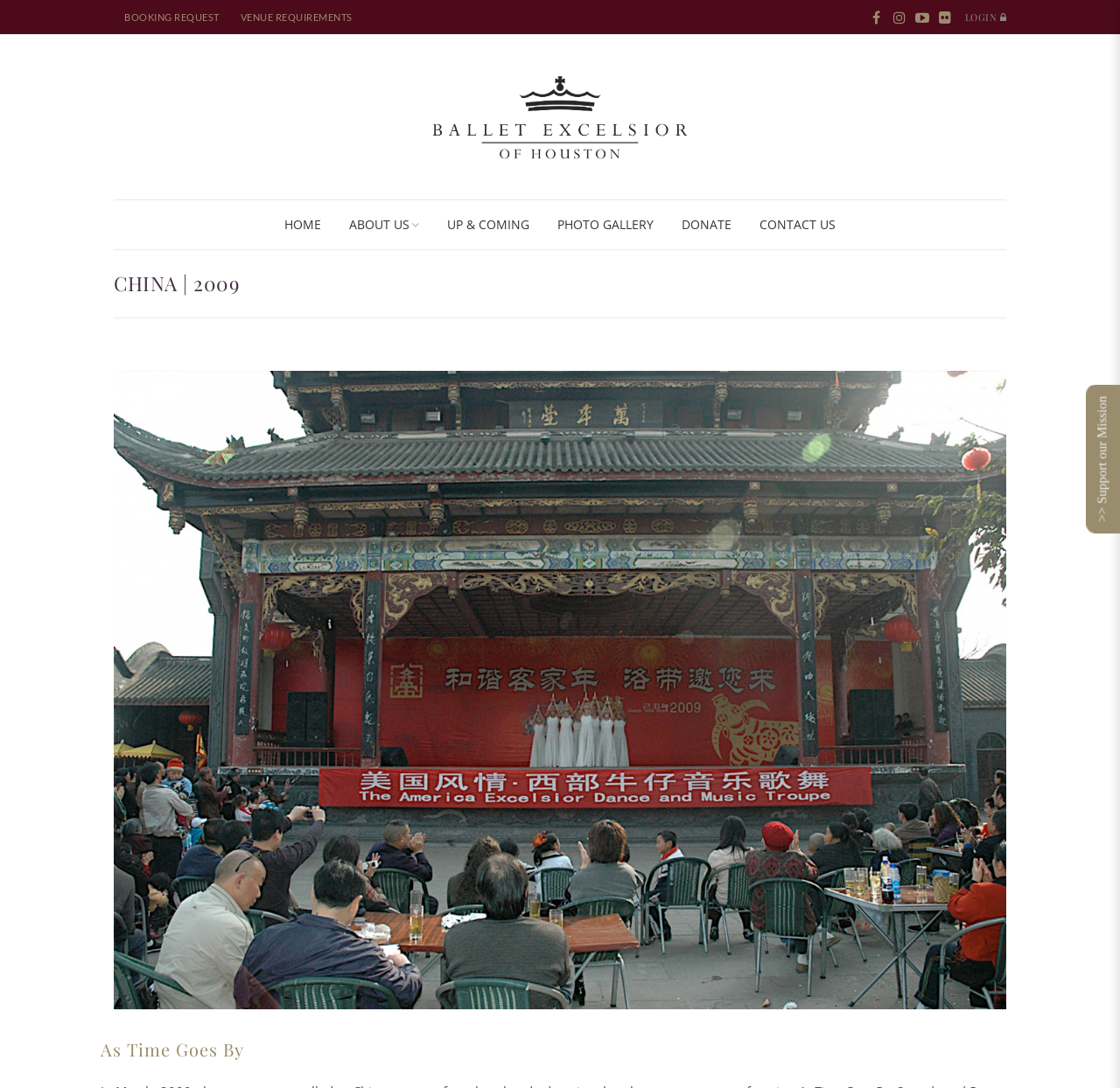How many navigation links are on the top of the page? Based on the image, give a response in one word or a short phrase.

5